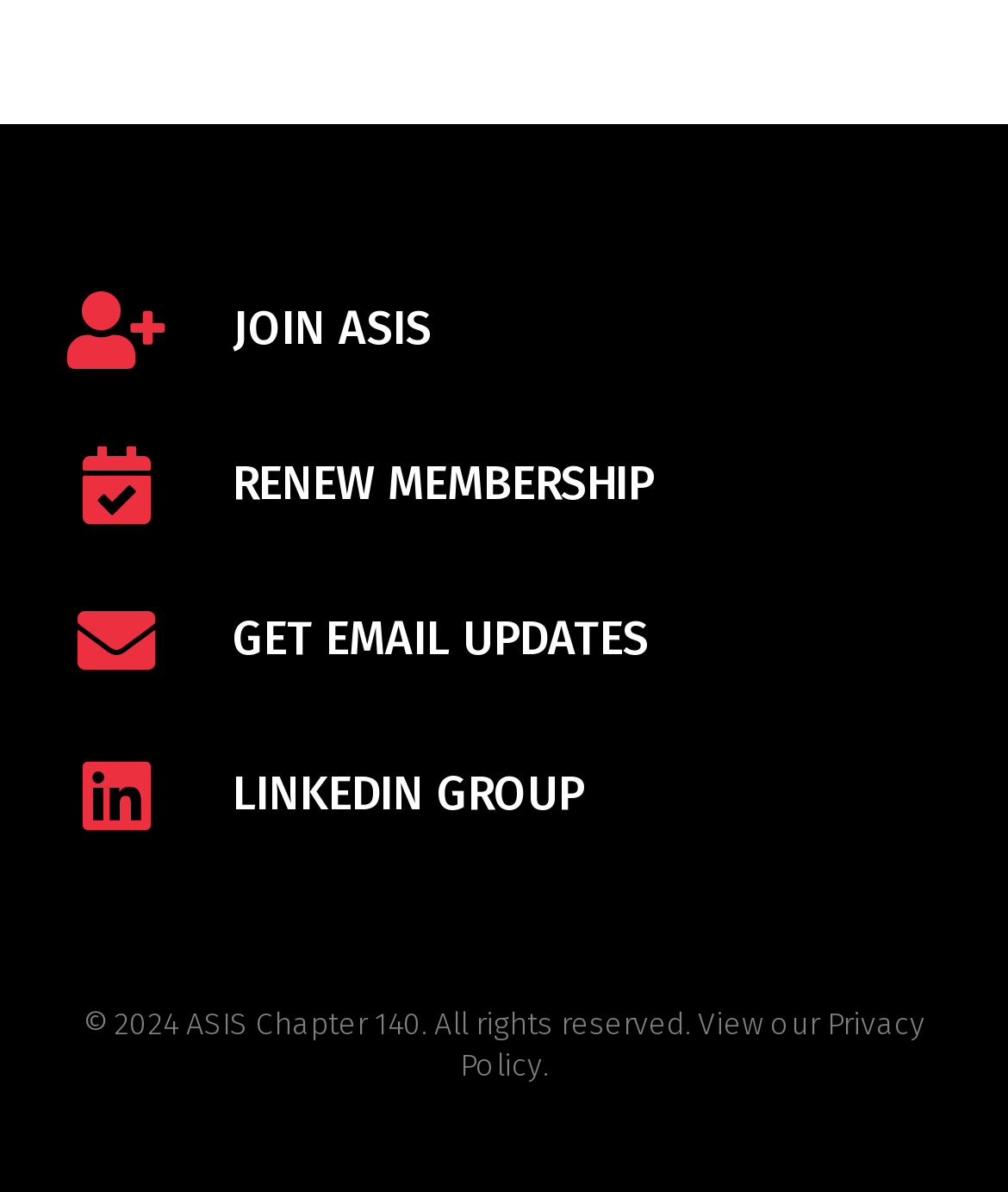Use a single word or phrase to answer the question:
What is the purpose of the 'View our Privacy Policy' link?

To view privacy policy